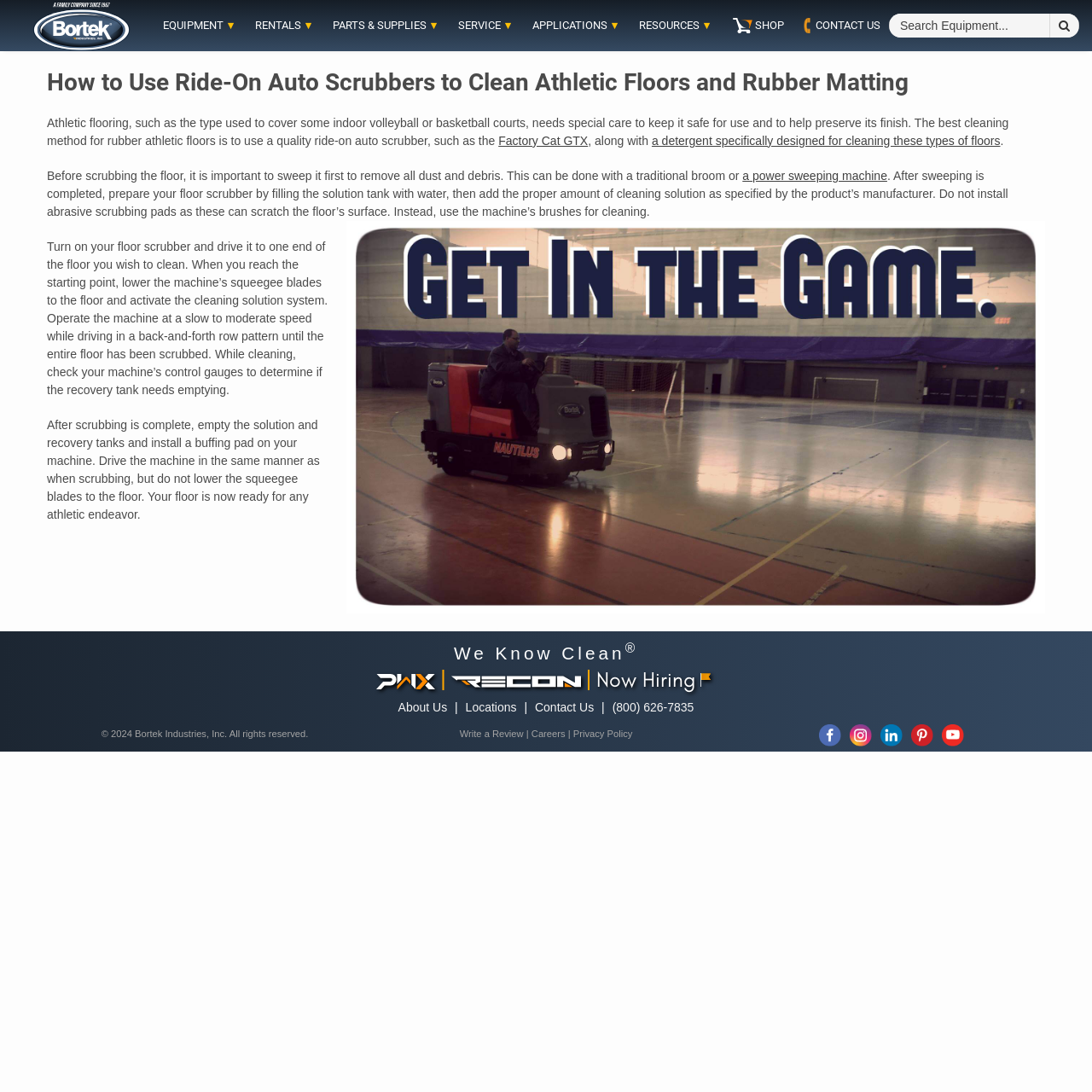How can you contact the company?
Refer to the image and answer the question using a single word or phrase.

Call (800) 626-7835